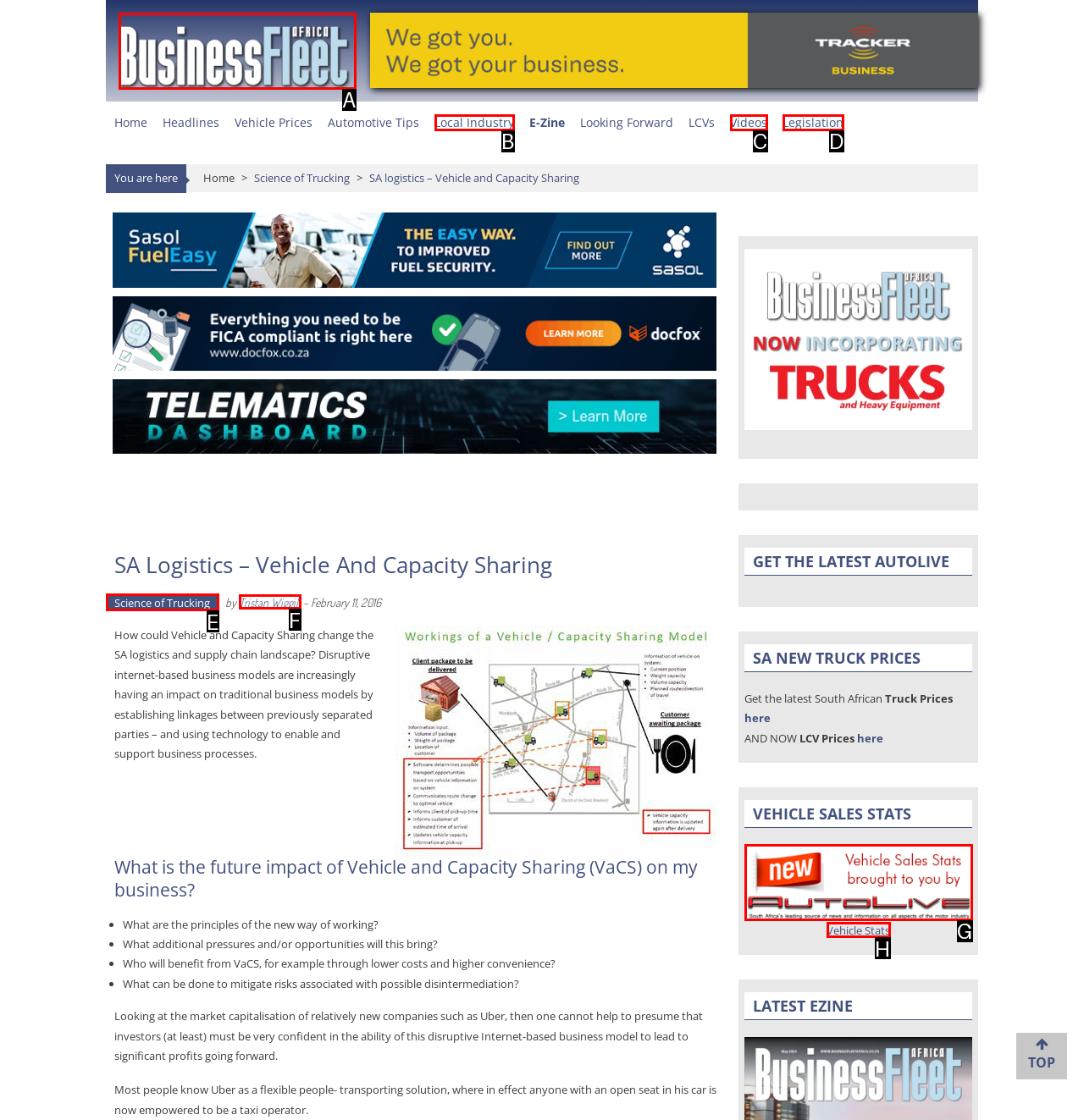Determine the letter of the UI element I should click on to complete the task: Download the 'autolive stats download image' from the provided choices in the screenshot.

G